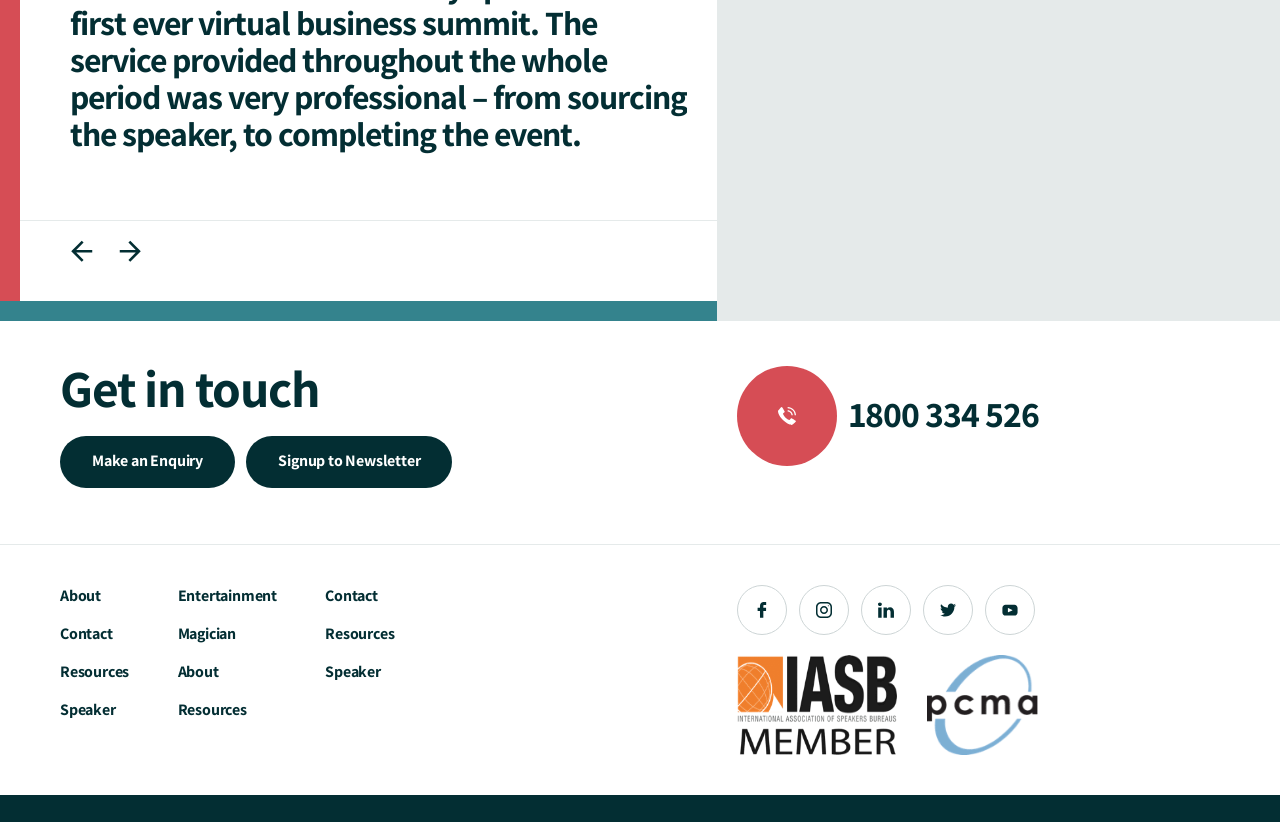Please determine the bounding box coordinates for the UI element described as: "About".

[0.047, 0.712, 0.101, 0.739]